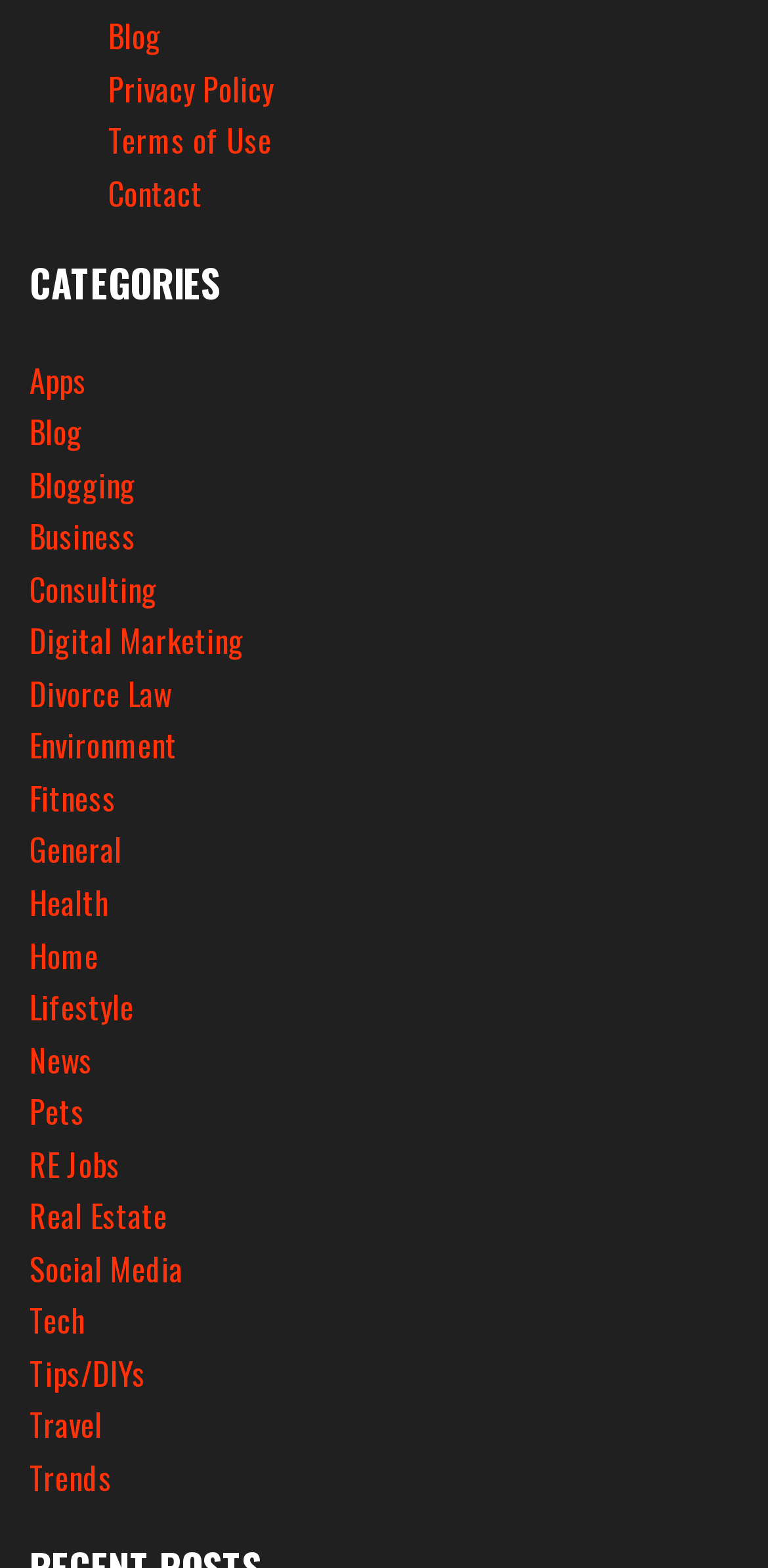Identify the bounding box coordinates of the part that should be clicked to carry out this instruction: "read about digital marketing".

[0.038, 0.394, 0.318, 0.424]